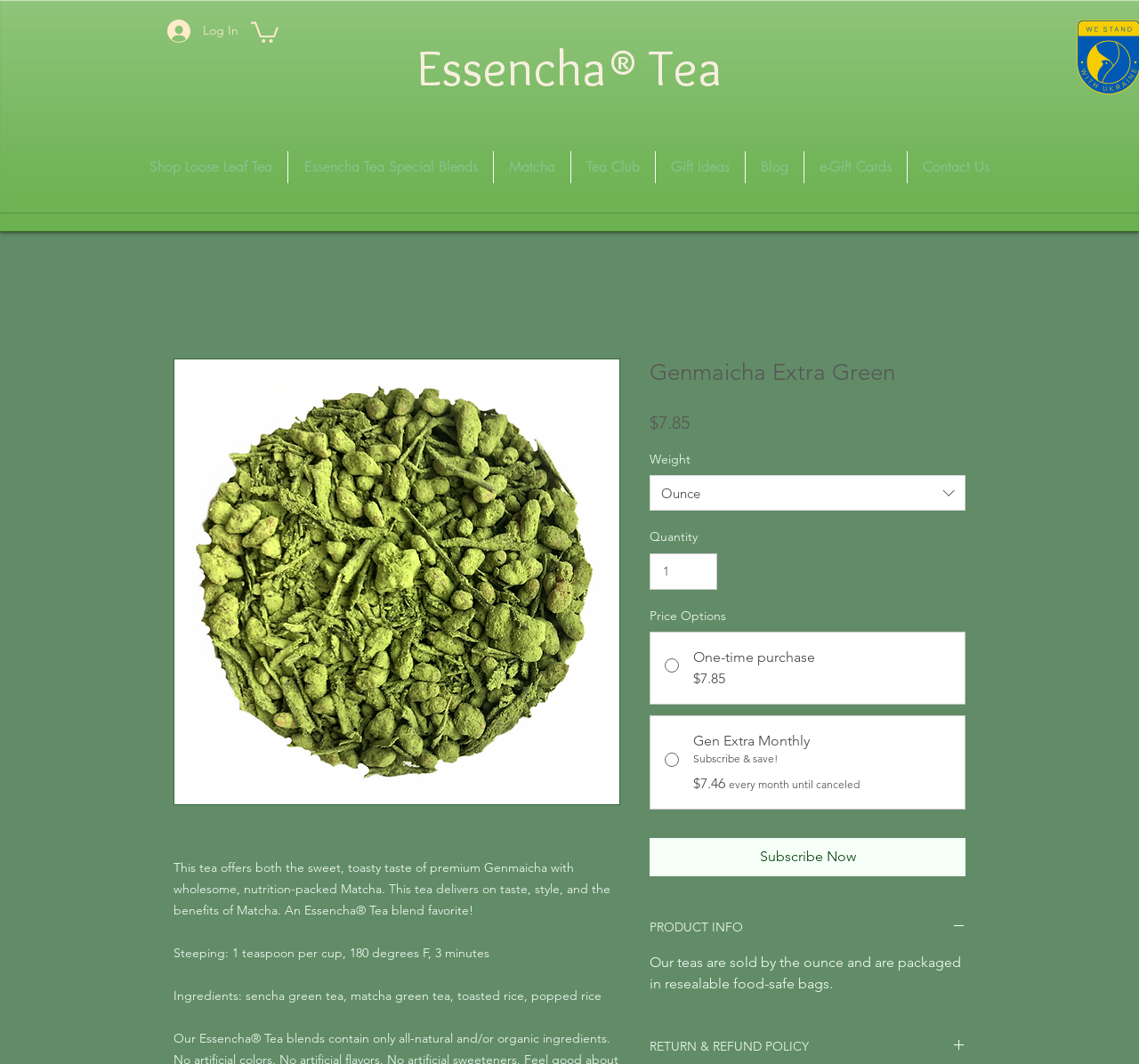Please specify the bounding box coordinates of the clickable region to carry out the following instruction: "View the product information". The coordinates should be four float numbers between 0 and 1, in the format [left, top, right, bottom].

[0.57, 0.863, 0.848, 0.881]